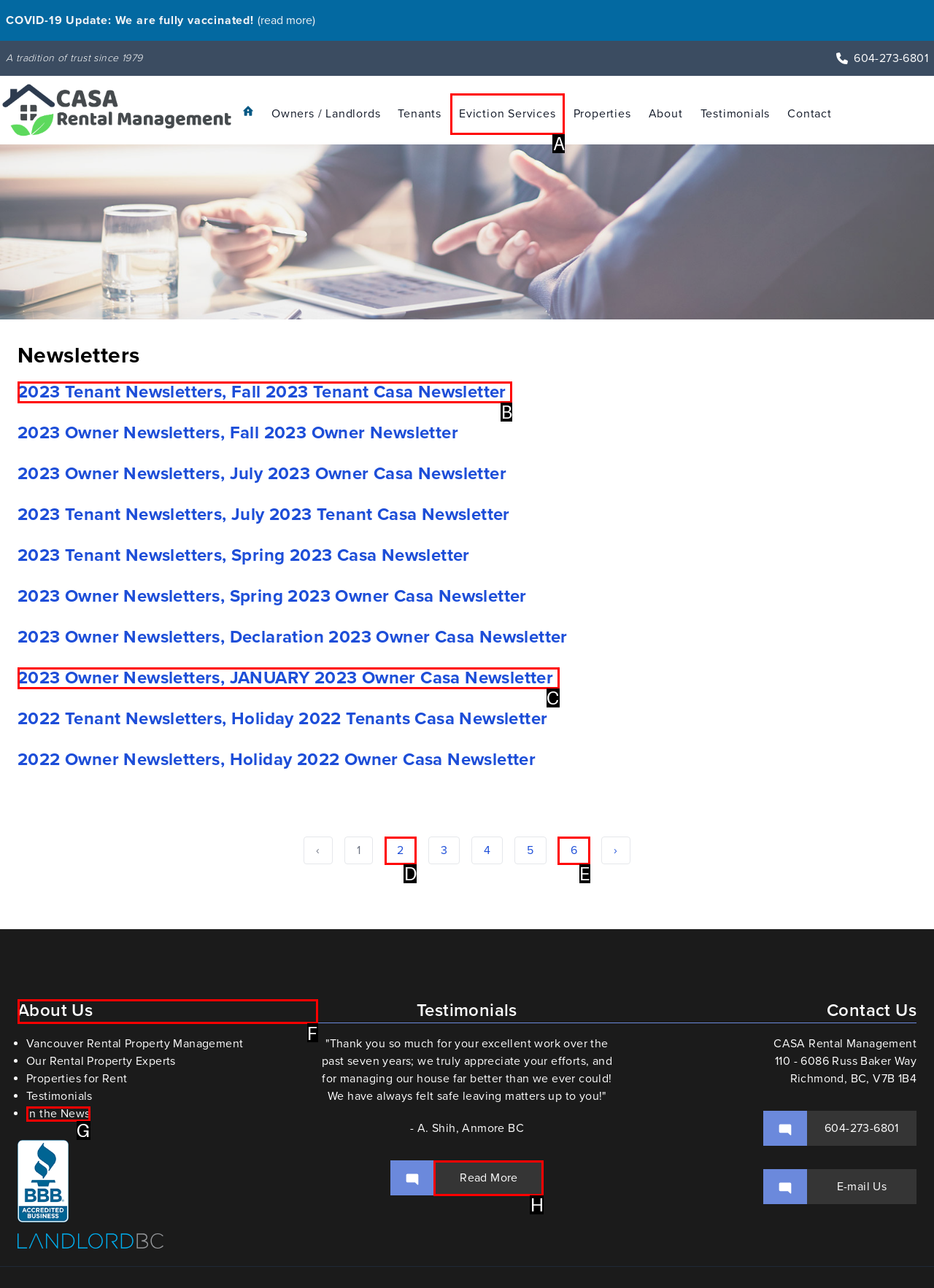Point out the letter of the HTML element you should click on to execute the task: Go to the About Us page
Reply with the letter from the given options.

F